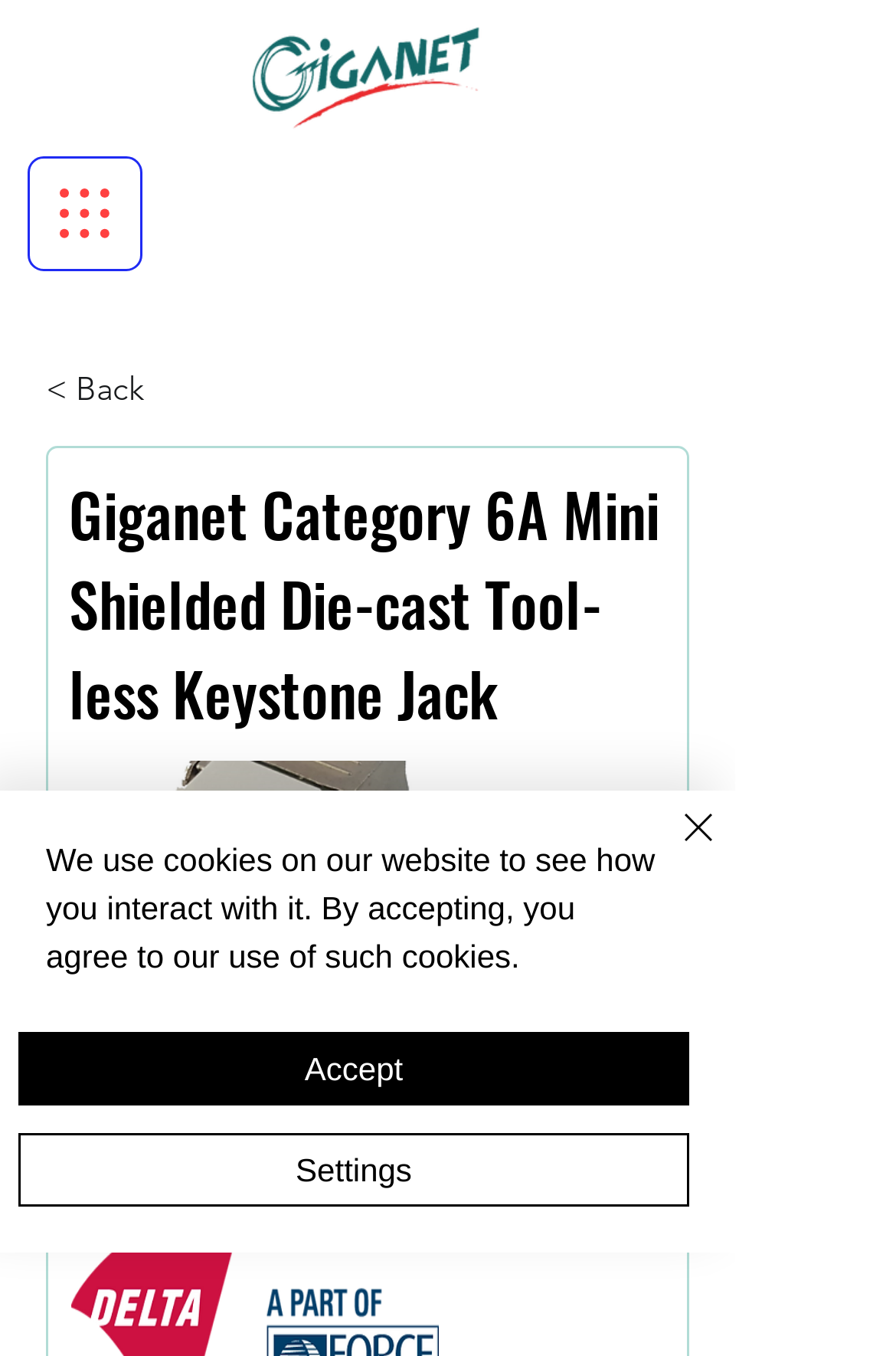What is the purpose of the 'Back' link?
Answer the question with a single word or phrase, referring to the image.

To go back